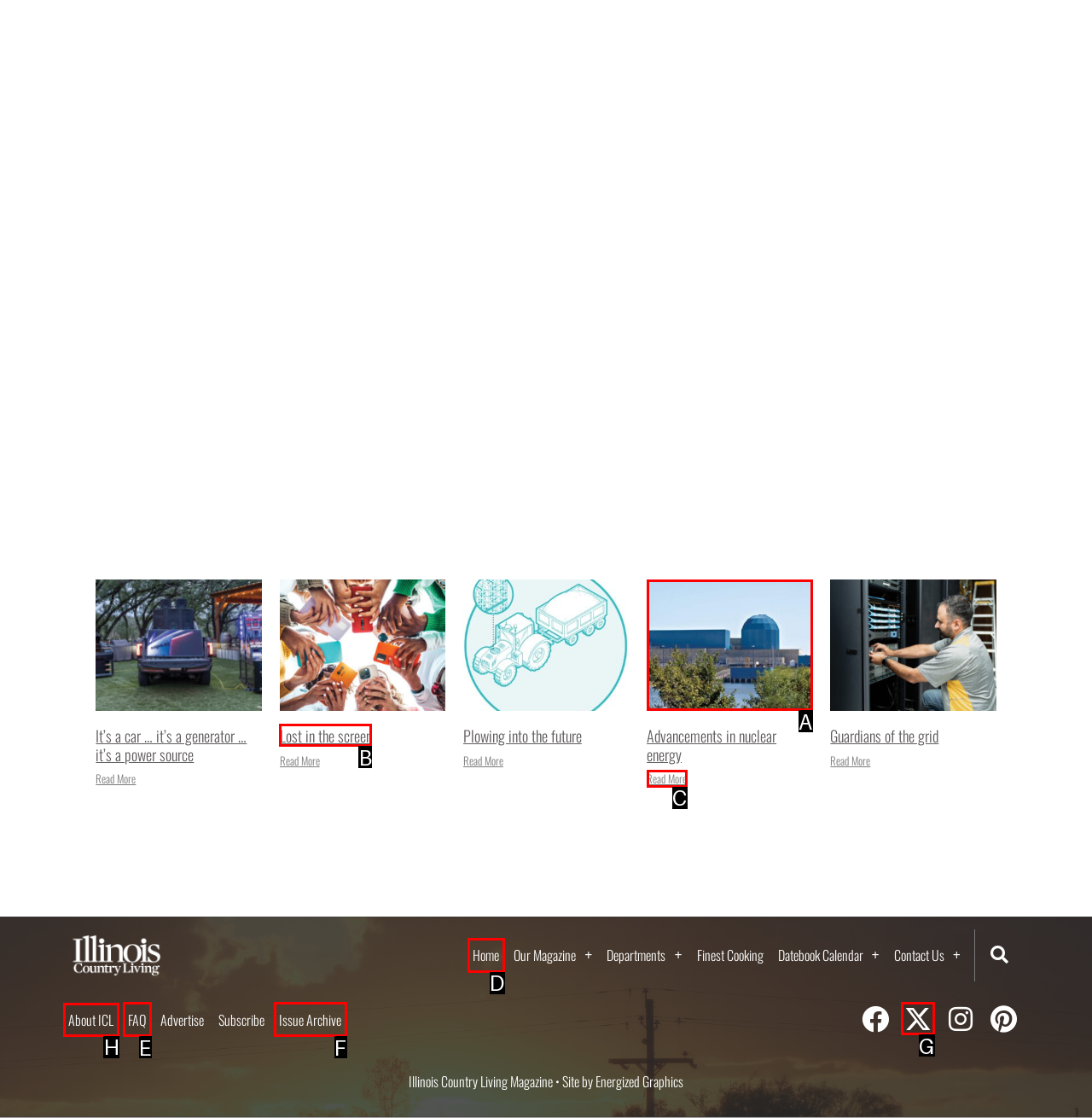Determine which letter corresponds to the UI element to click for this task: View About ICL
Respond with the letter from the available options.

H